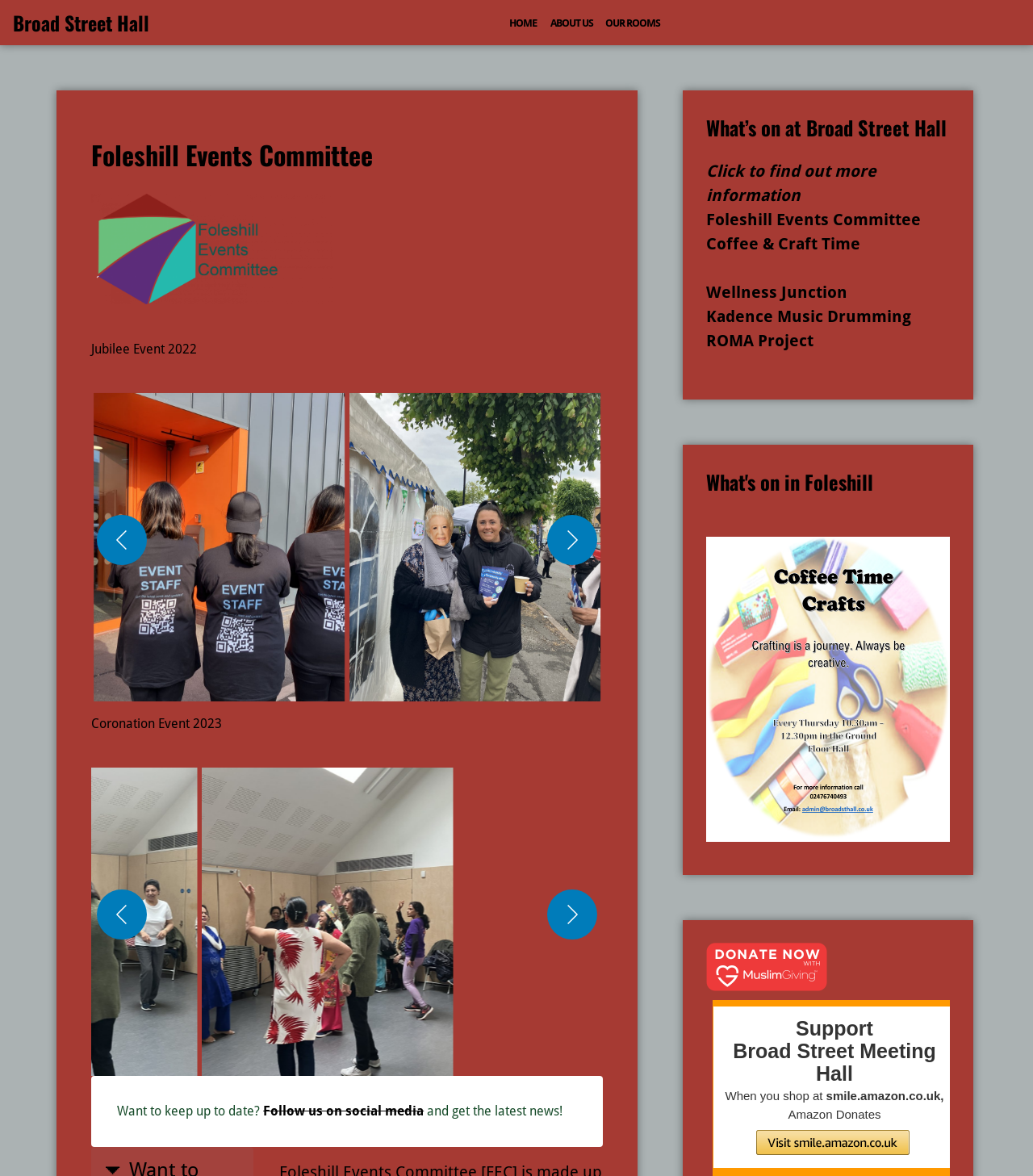Identify the bounding box for the UI element described as: "Follow us on social media". Ensure the coordinates are four float numbers between 0 and 1, formatted as [left, top, right, bottom].

[0.255, 0.938, 0.41, 0.951]